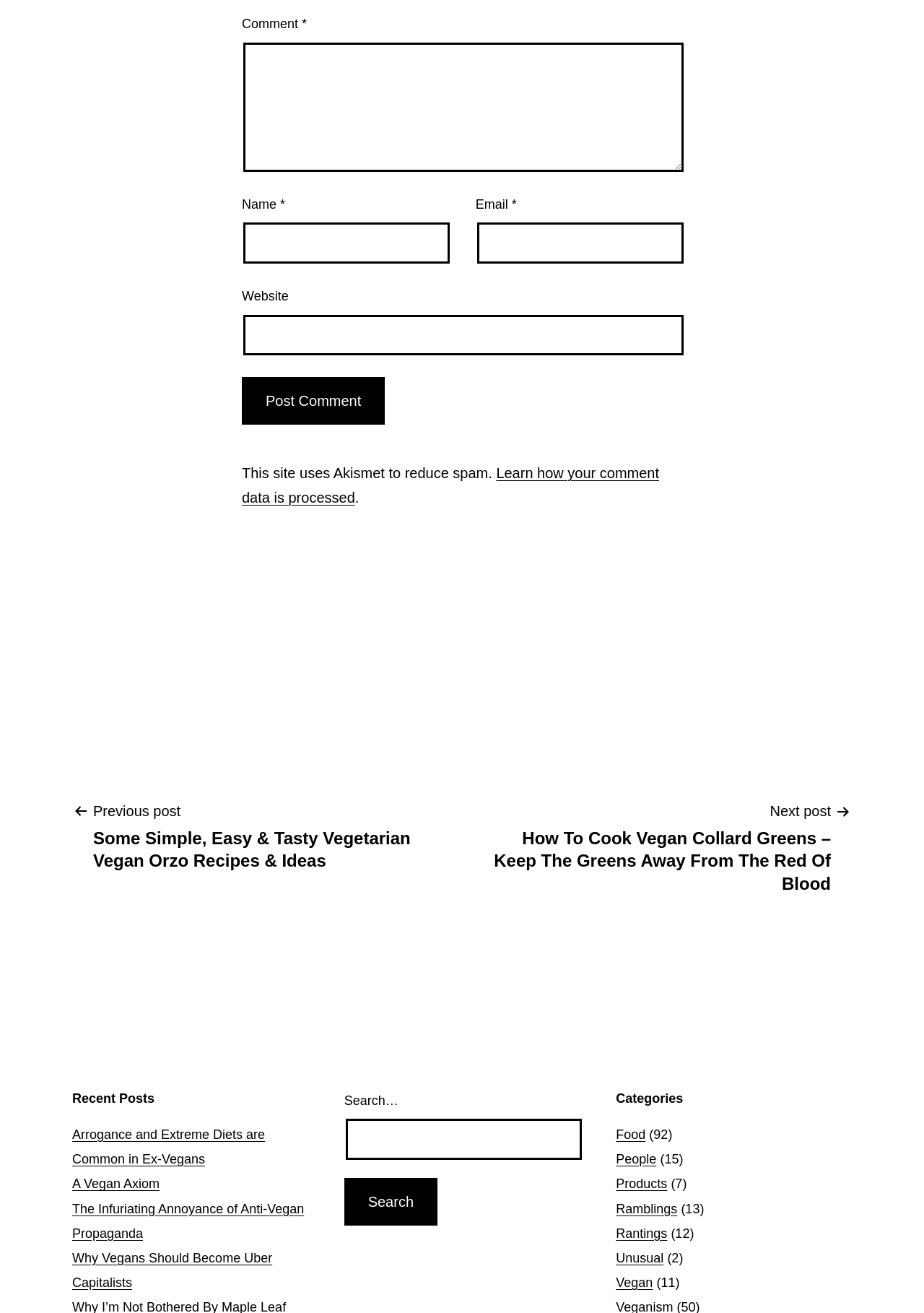What is the website's stance on spam?
Using the visual information, reply with a single word or short phrase.

Uses Akismet